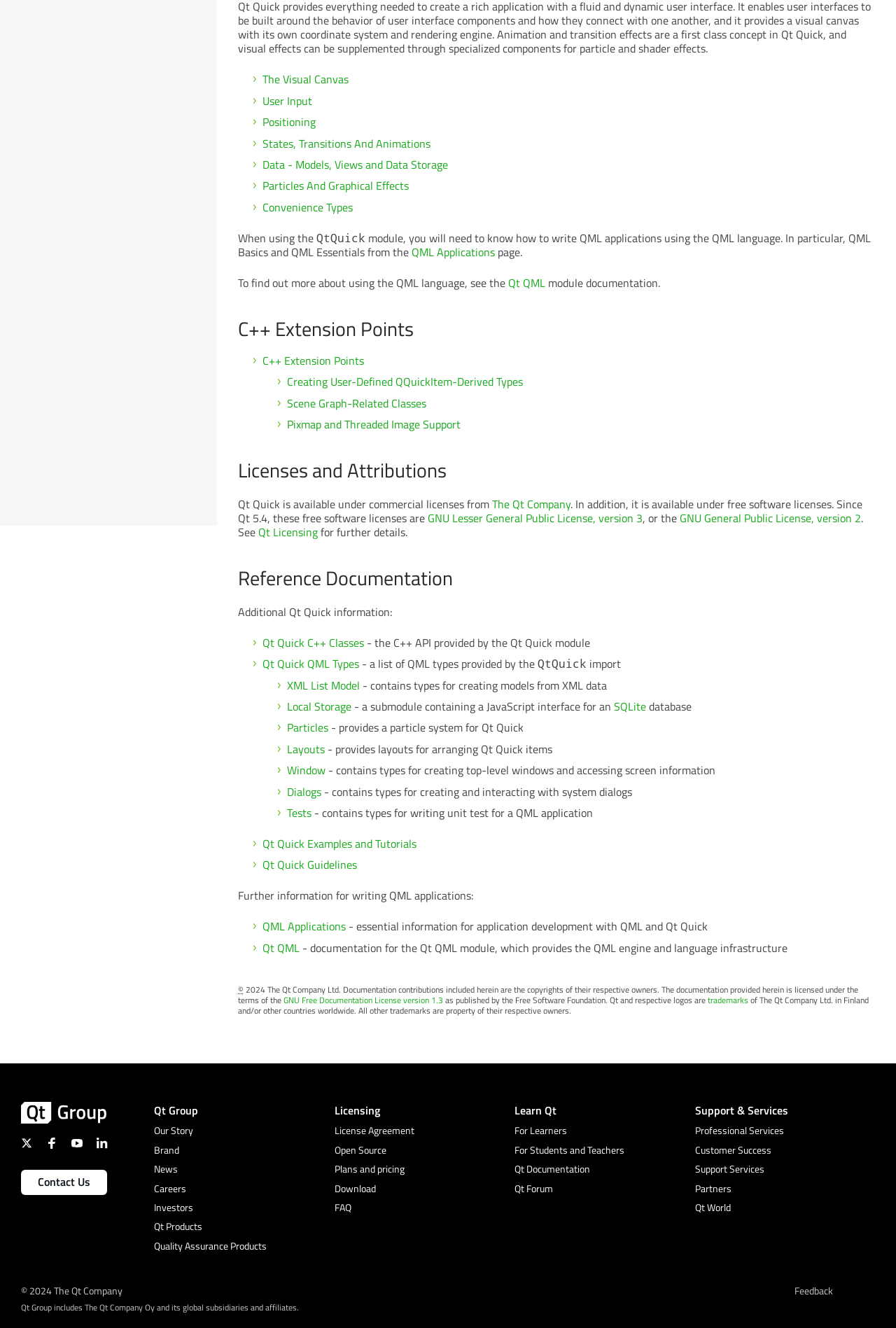Please find the bounding box for the following UI element description. Provide the coordinates in (top-left x, top-left y, bottom-right x, bottom-right y) format, with values between 0 and 1: For Students and Teachers

[0.574, 0.86, 0.775, 0.872]